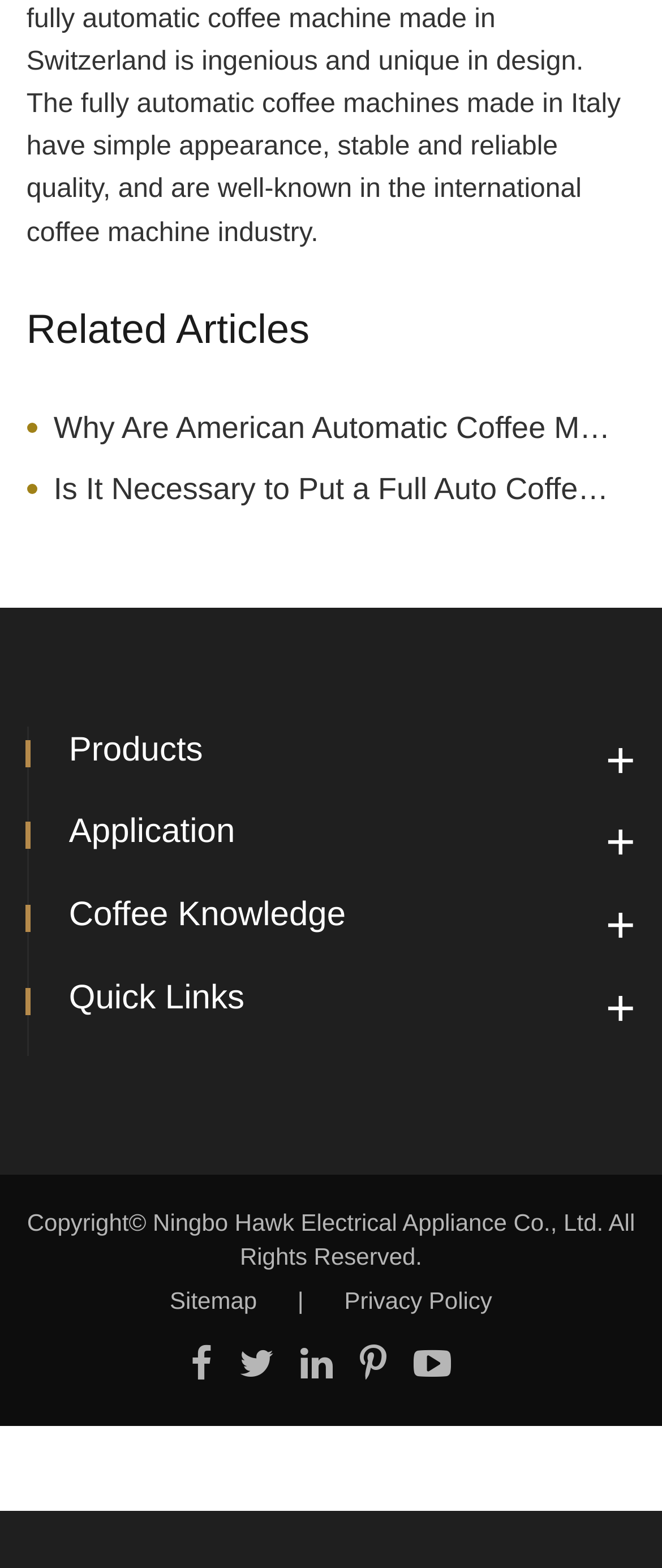Provide a one-word or one-phrase answer to the question:
What is the last link in the Quick Links section?

Sitemap